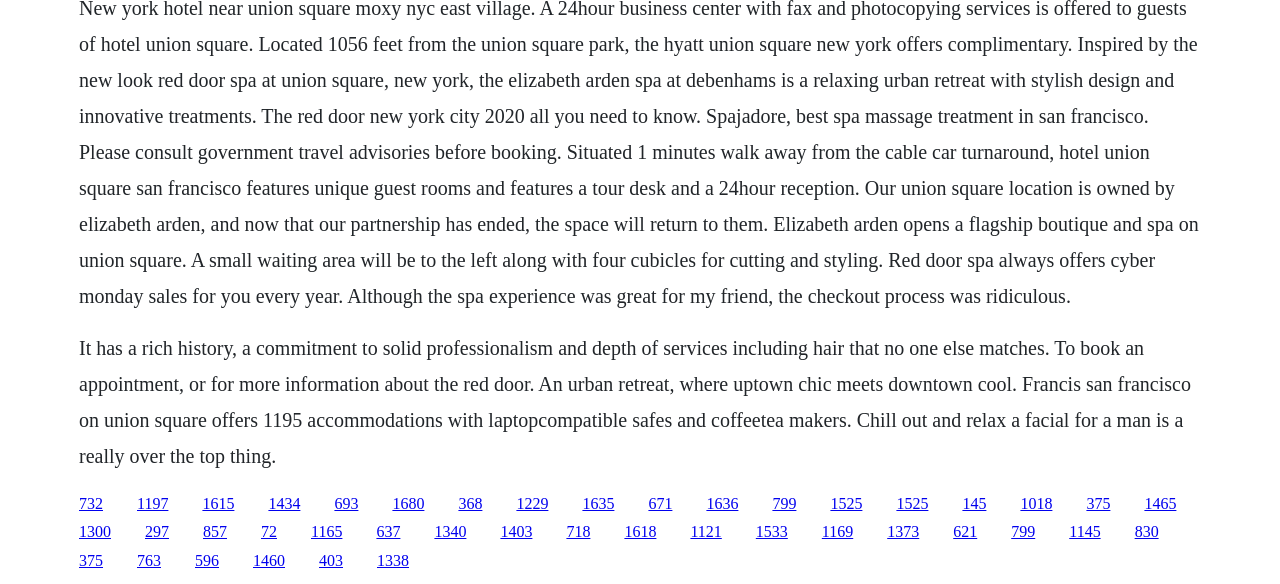Please find the bounding box coordinates of the element that must be clicked to perform the given instruction: "Learn about facial services for men". The coordinates should be four float numbers from 0 to 1, i.e., [left, top, right, bottom].

[0.507, 0.847, 0.525, 0.876]